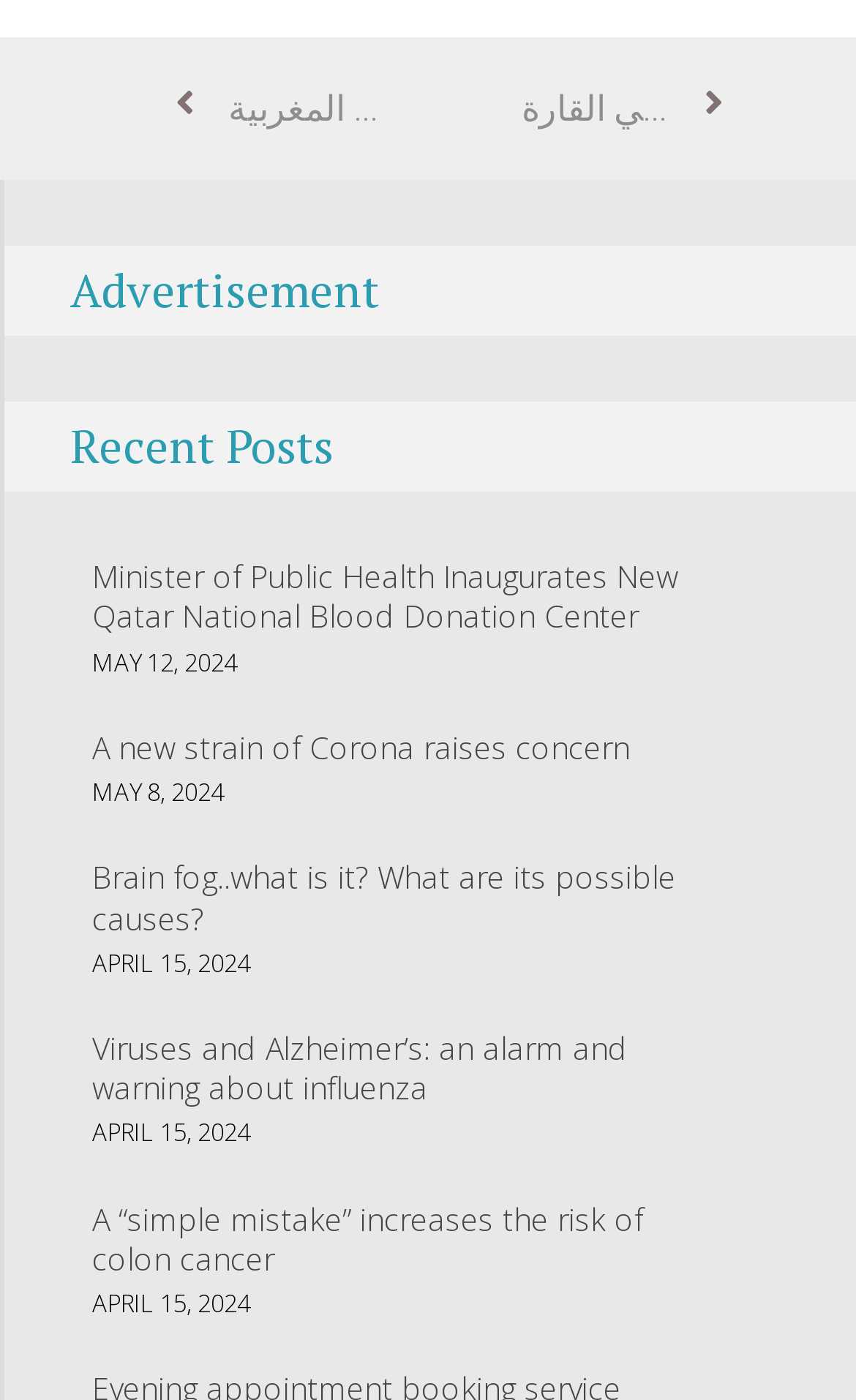Provide a short answer to the following question with just one word or phrase: How many links are in the first article?

1